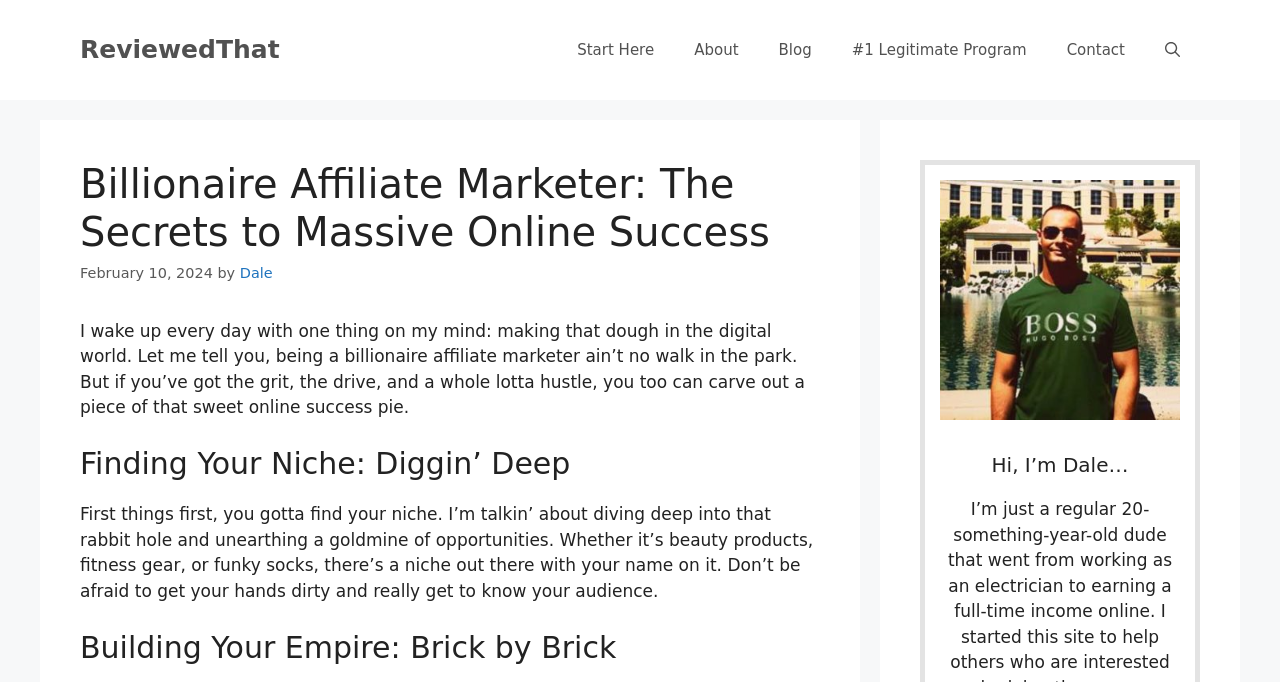Please find the bounding box coordinates of the clickable region needed to complete the following instruction: "Learn about finding your niche". The bounding box coordinates must consist of four float numbers between 0 and 1, i.e., [left, top, right, bottom].

[0.062, 0.655, 0.641, 0.707]